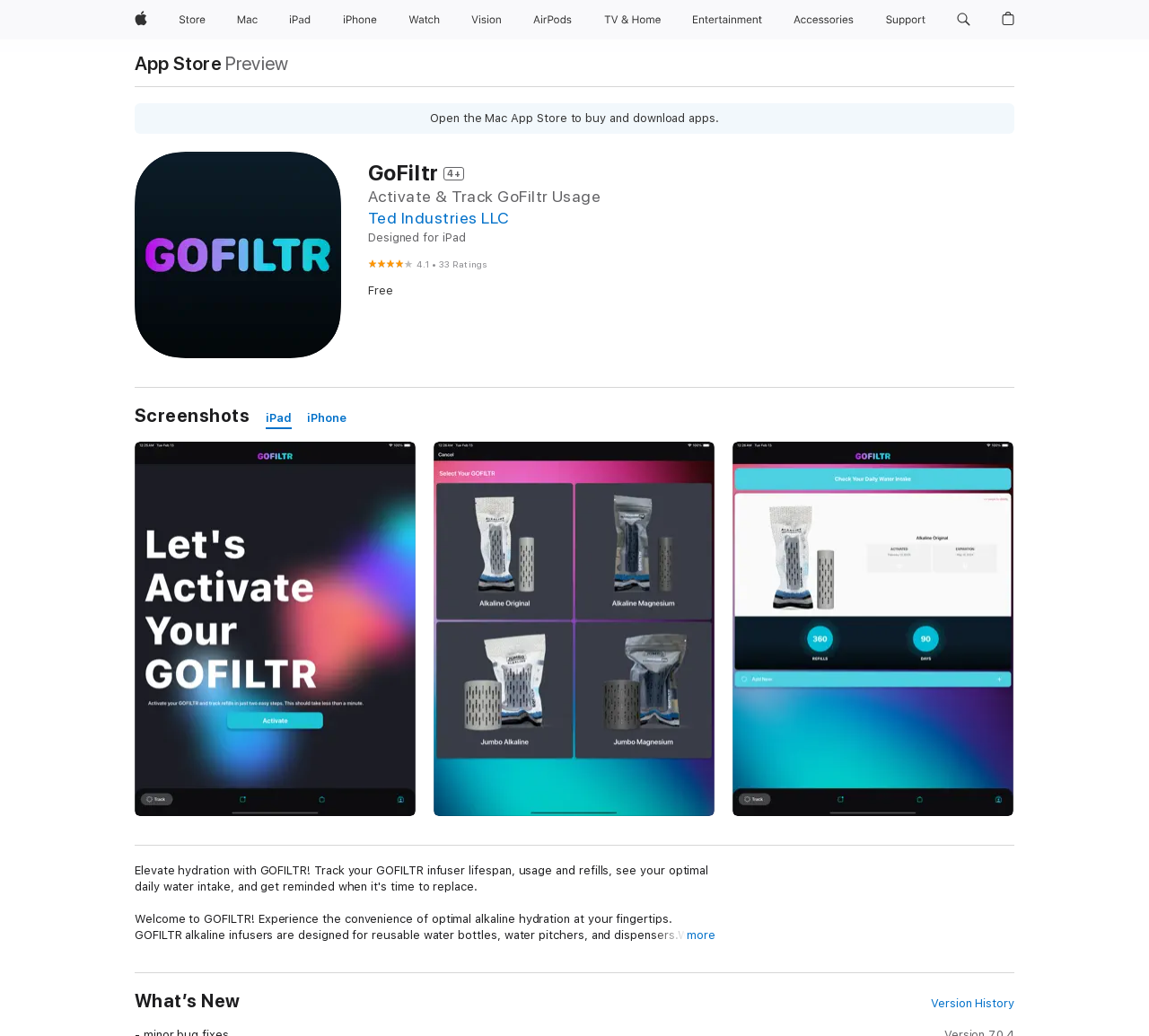Kindly determine the bounding box coordinates of the area that needs to be clicked to fulfill this instruction: "Open Store menu".

[0.174, 0.0, 0.191, 0.038]